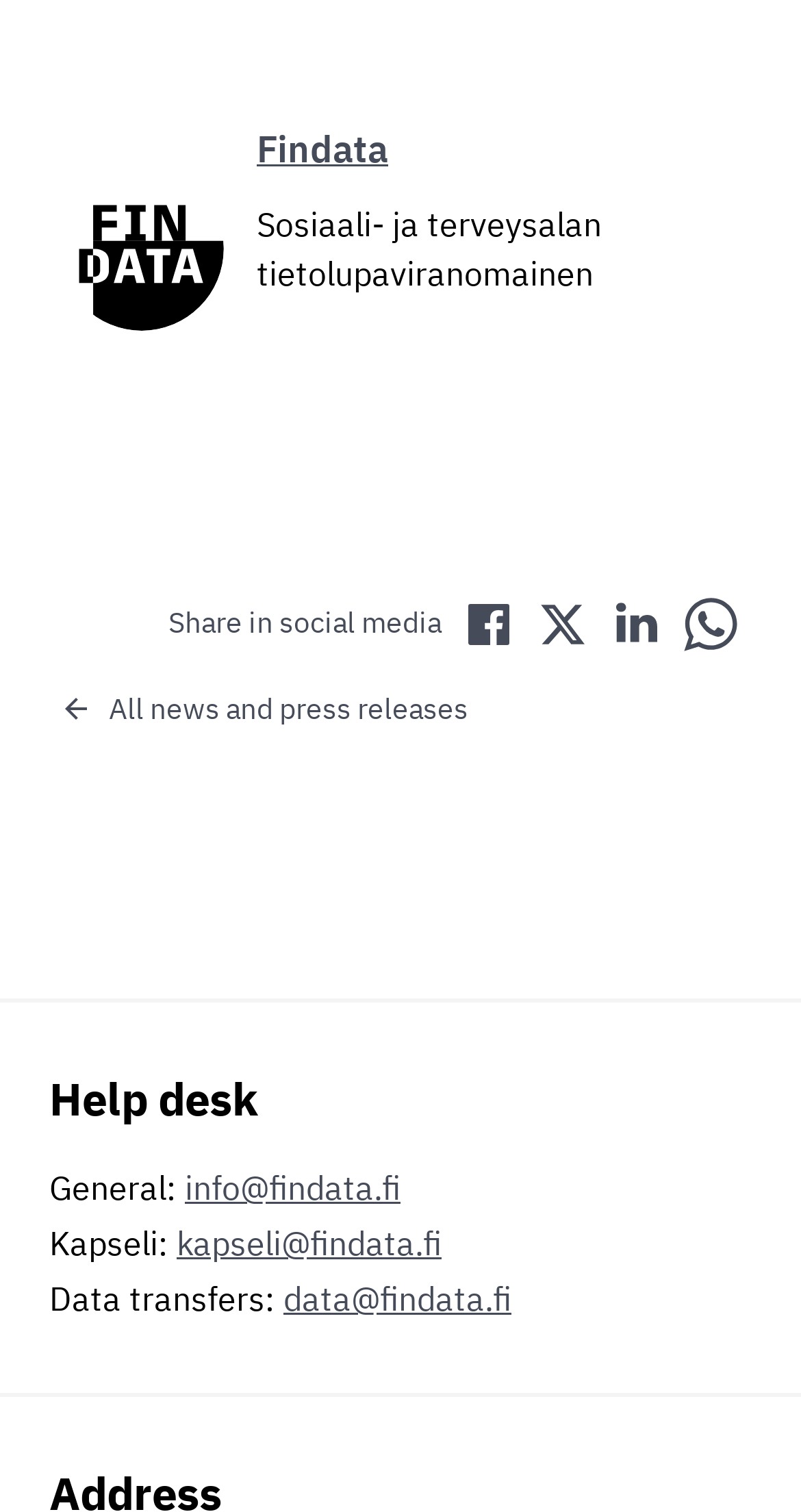What is the position of the 'All news and press releases' link?
Provide a detailed answer to the question, using the image to inform your response.

The 'All news and press releases' link is located above the social media links in the footer section, as indicated by its y1 coordinate being smaller than those of the social media links.